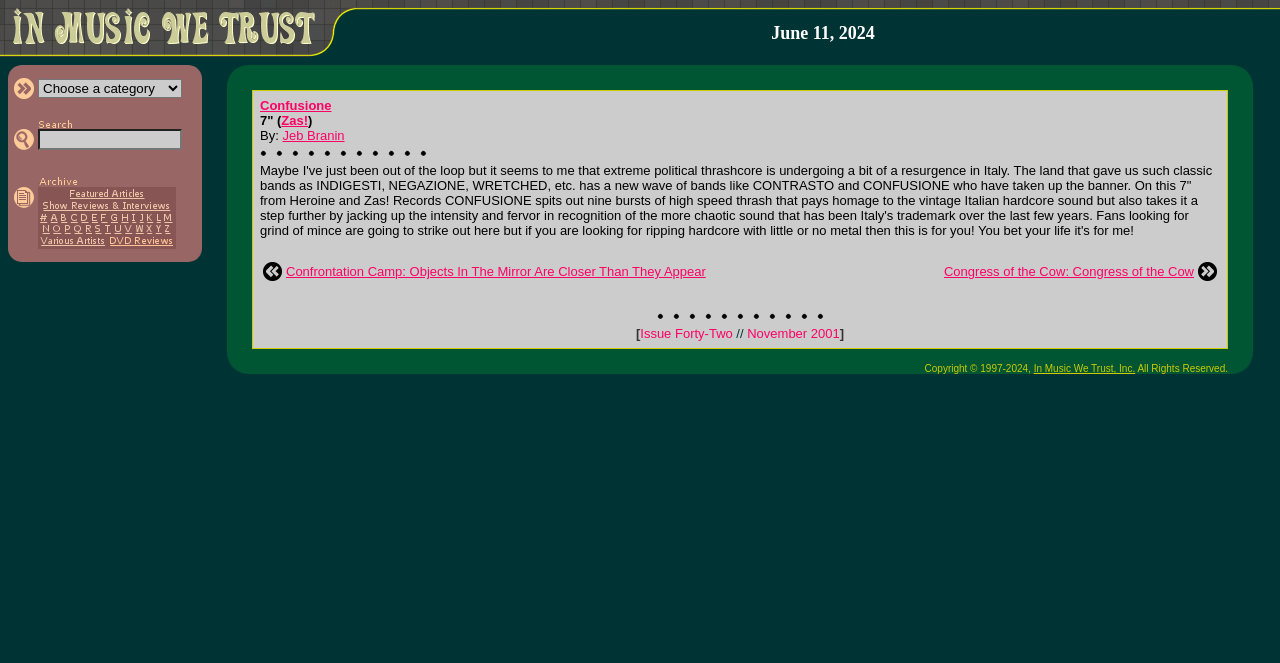Provide the bounding box coordinates of the HTML element this sentence describes: "alt="Article Archives"". The bounding box coordinates consist of four float numbers between 0 and 1, i.e., [left, top, right, bottom].

[0.03, 0.261, 0.061, 0.287]